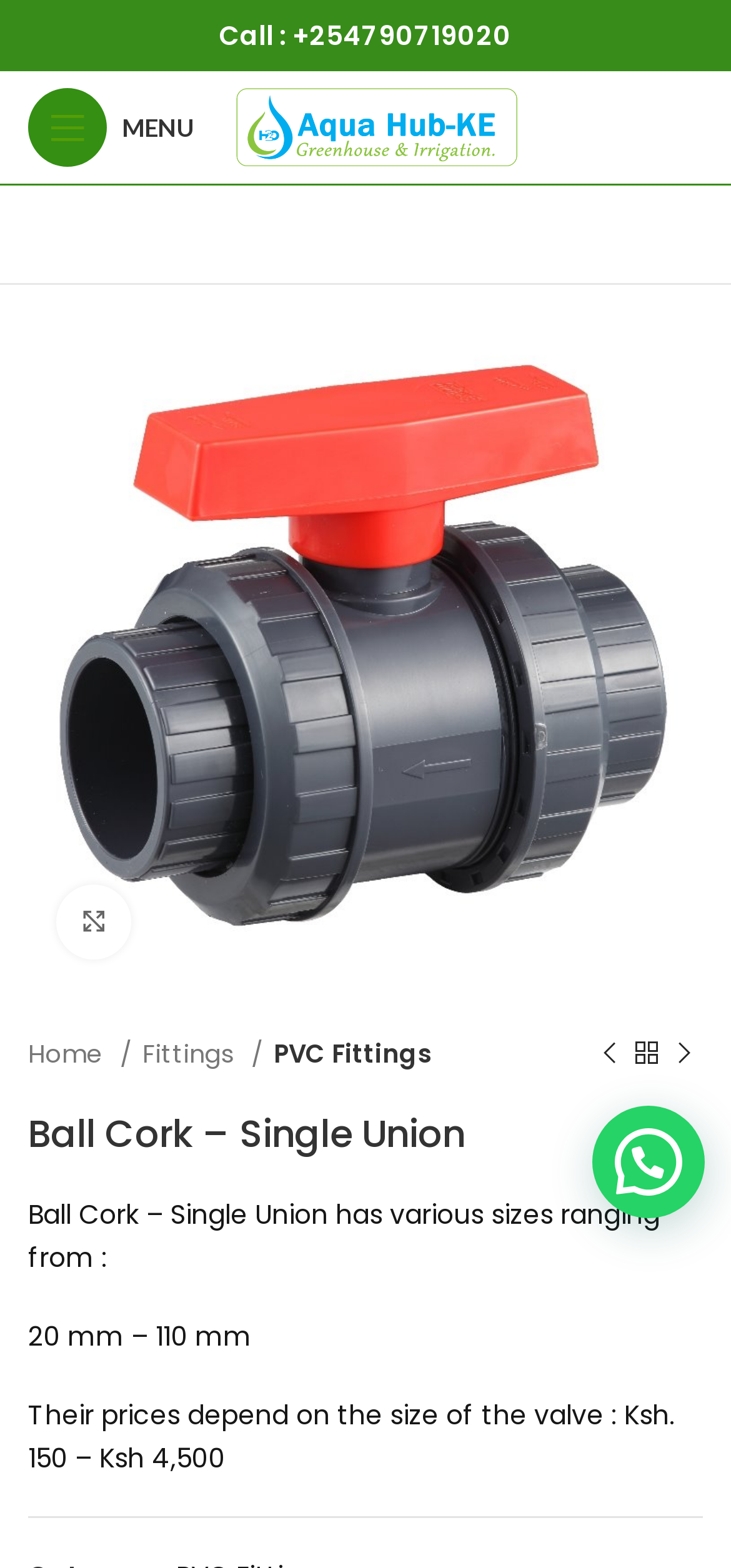Find the primary header on the webpage and provide its text.

Ball Cork – Single Union